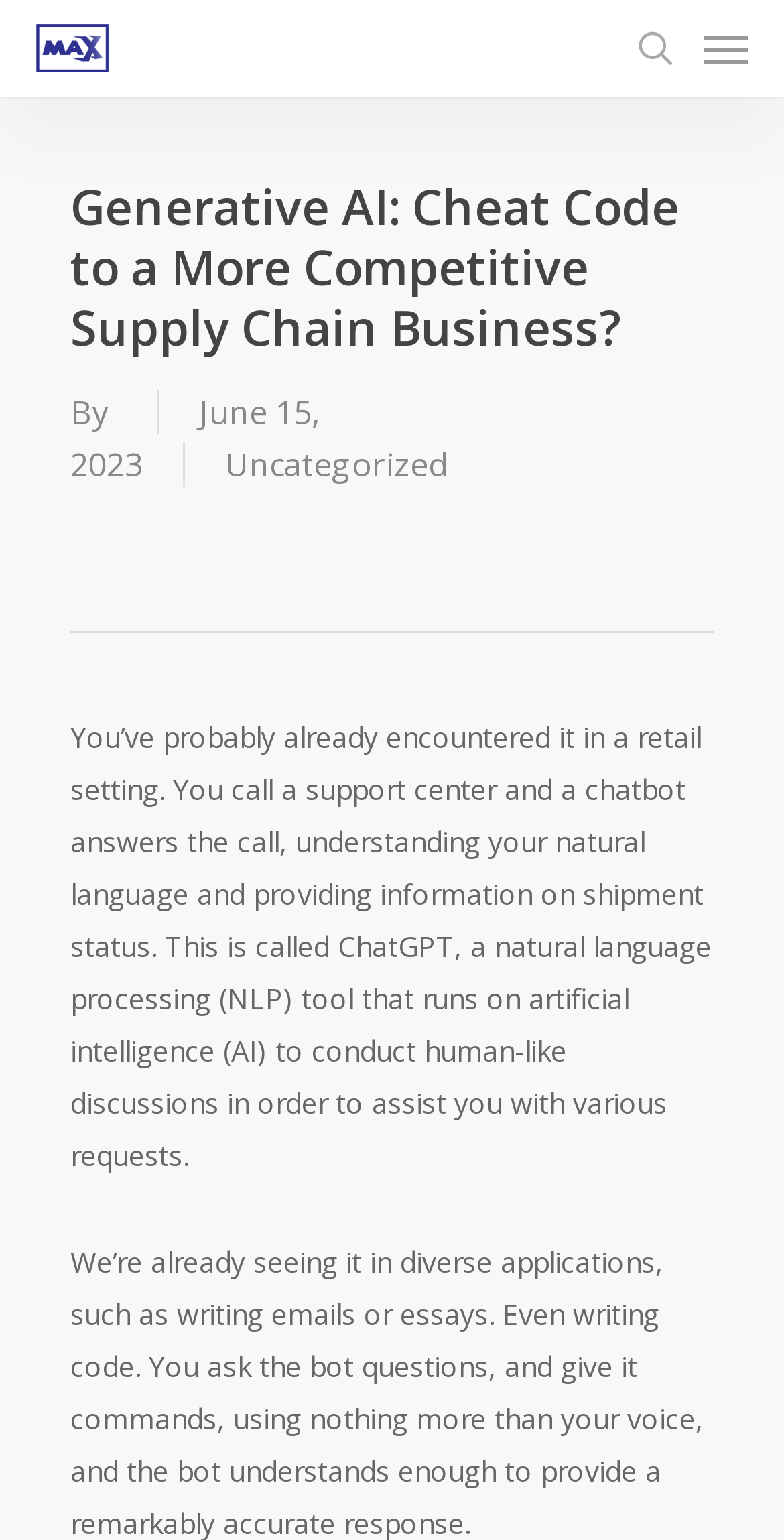Provide a one-word or short-phrase answer to the question:
What is the topic of the article?

Generative AI